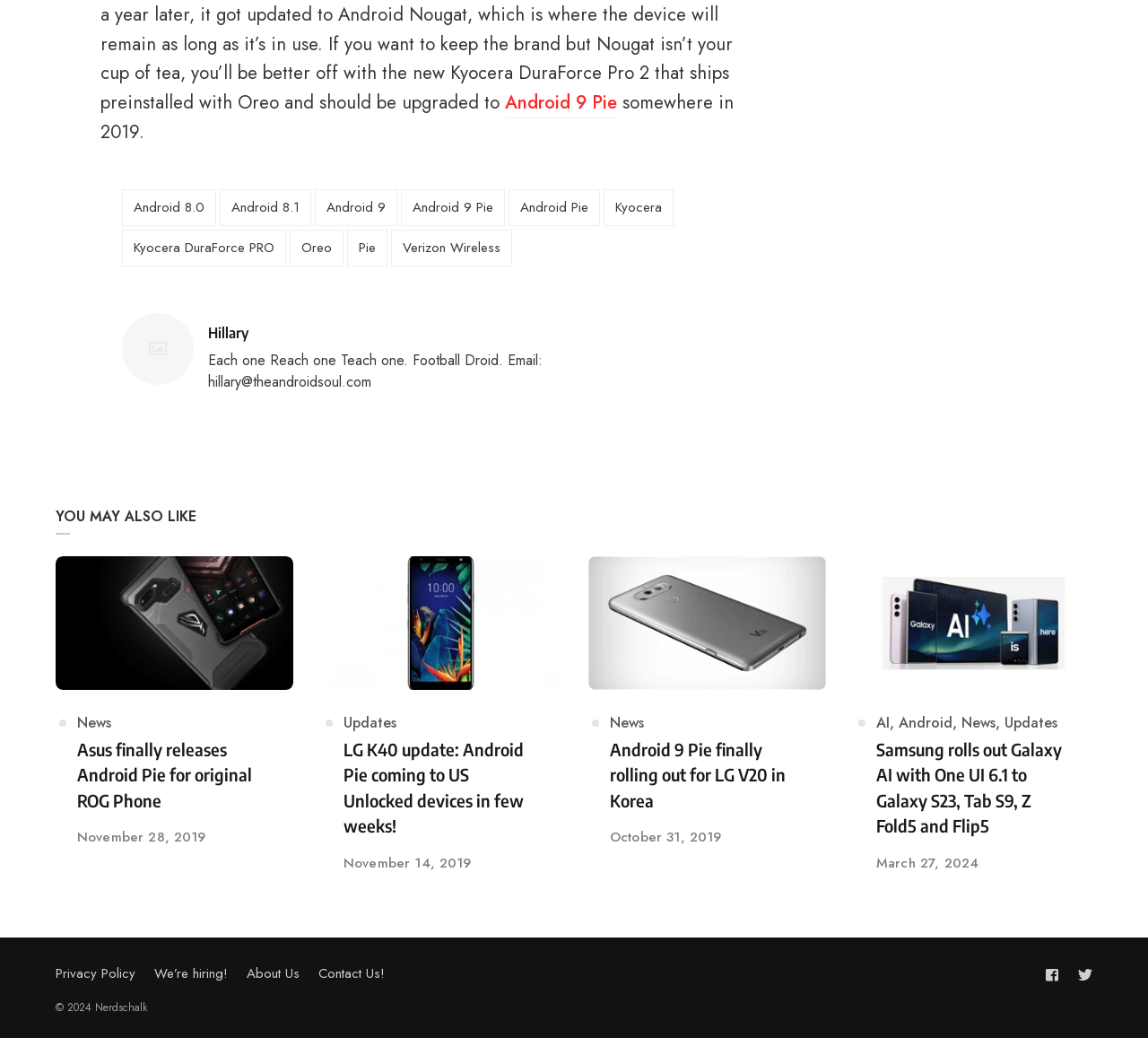Provide the bounding box coordinates of the HTML element this sentence describes: "aria-label="Follow us on facebook"". The bounding box coordinates consist of four float numbers between 0 and 1, i.e., [left, top, right, bottom].

[0.911, 0.929, 0.928, 0.949]